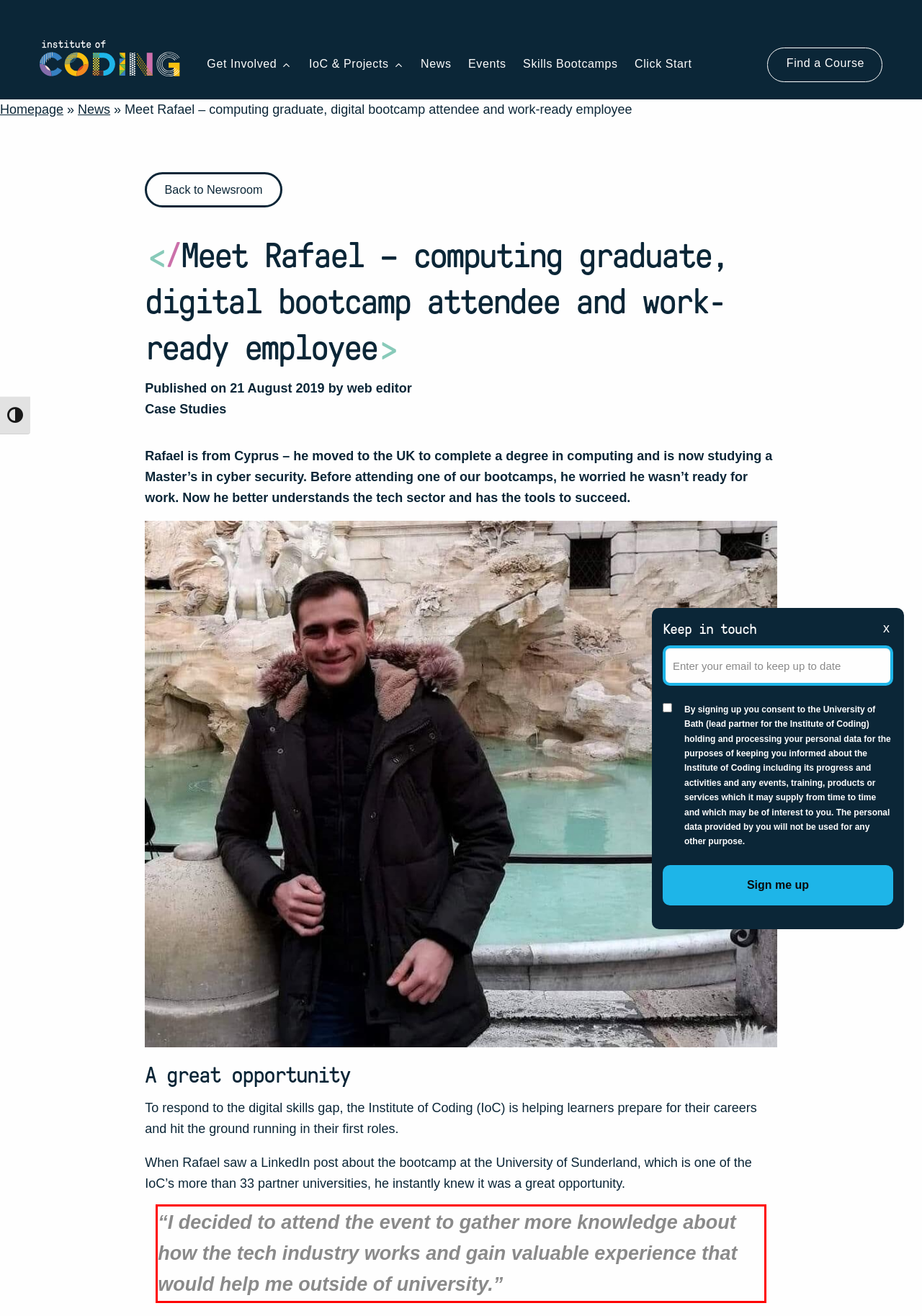Within the screenshot of the webpage, there is a red rectangle. Please recognize and generate the text content inside this red bounding box.

“I decided to attend the event to gather more knowledge about how the tech industry works and gain valuable experience that would help me outside of university.”